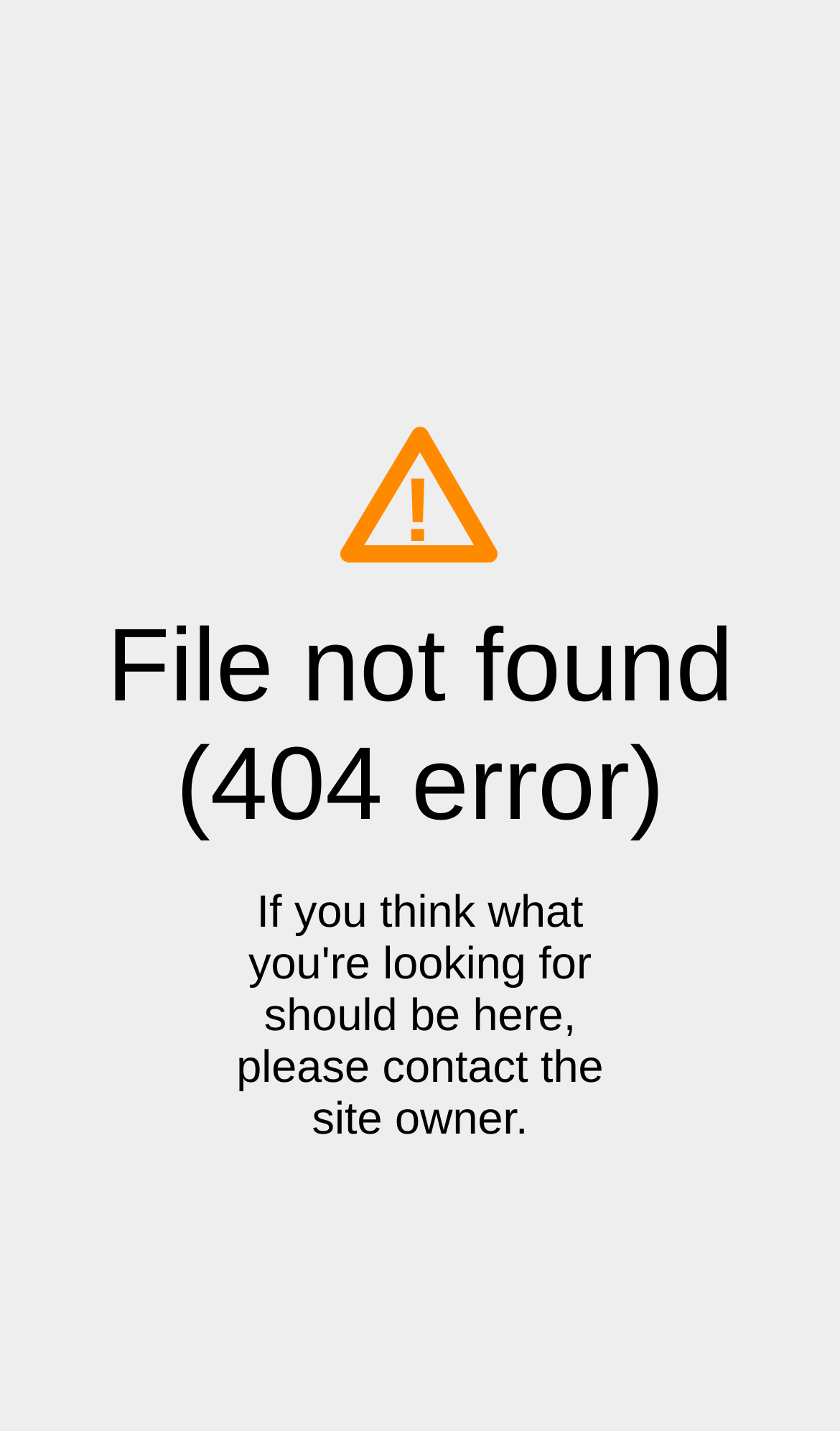Could you identify the text that serves as the heading for this webpage?

File not found (404 error)